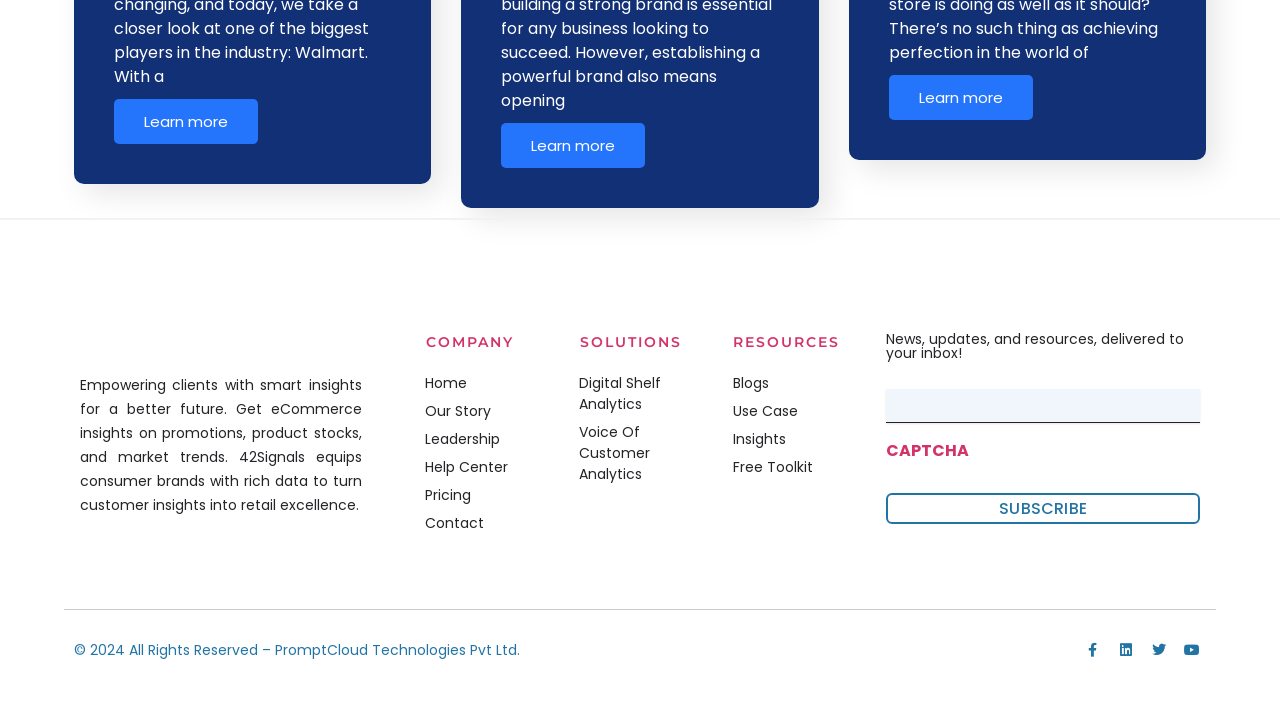Please specify the bounding box coordinates for the clickable region that will help you carry out the instruction: "Click on Learn more".

[0.089, 0.137, 0.202, 0.199]